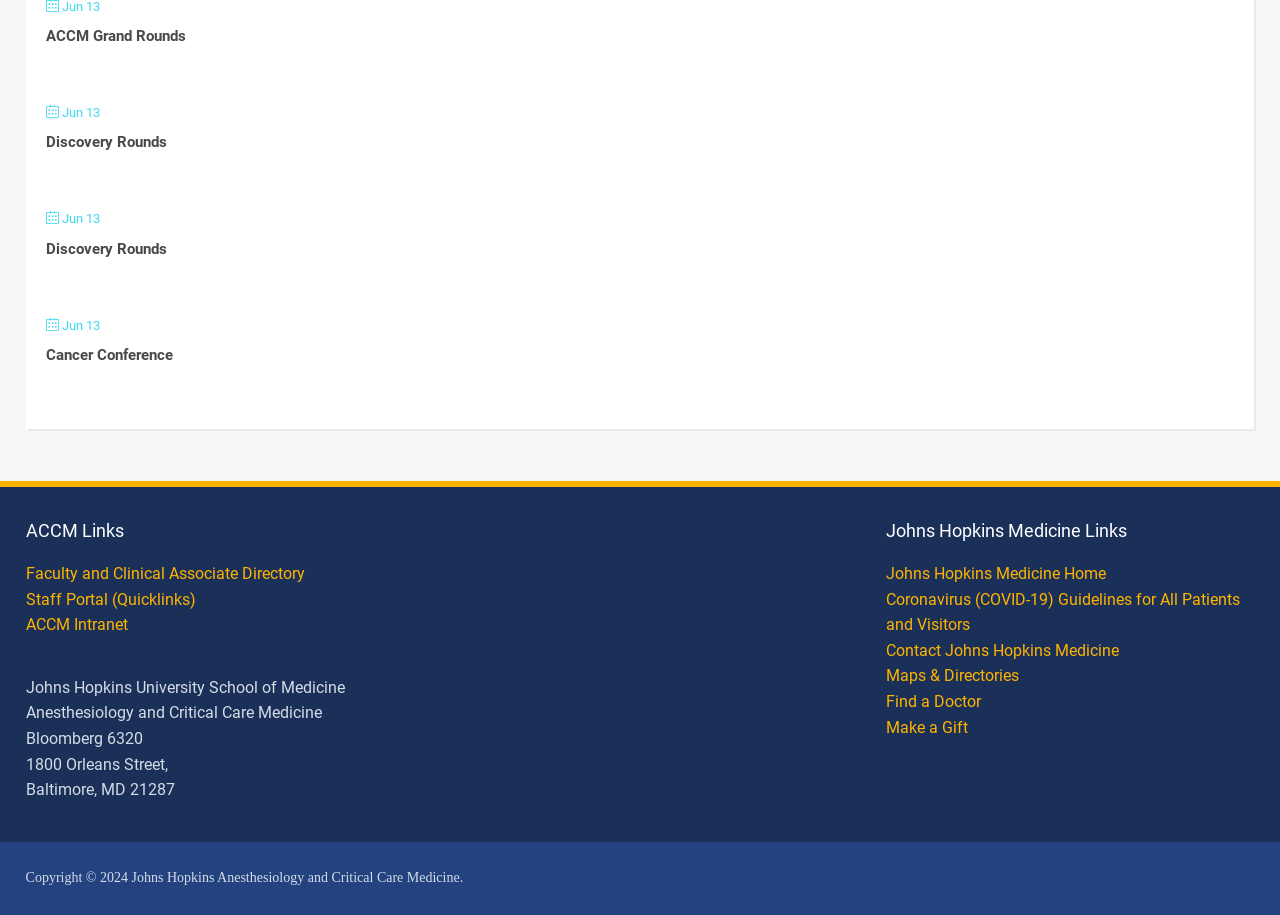Could you indicate the bounding box coordinates of the region to click in order to complete this instruction: "visit Faculty and Clinical Associate Directory".

[0.02, 0.616, 0.238, 0.637]